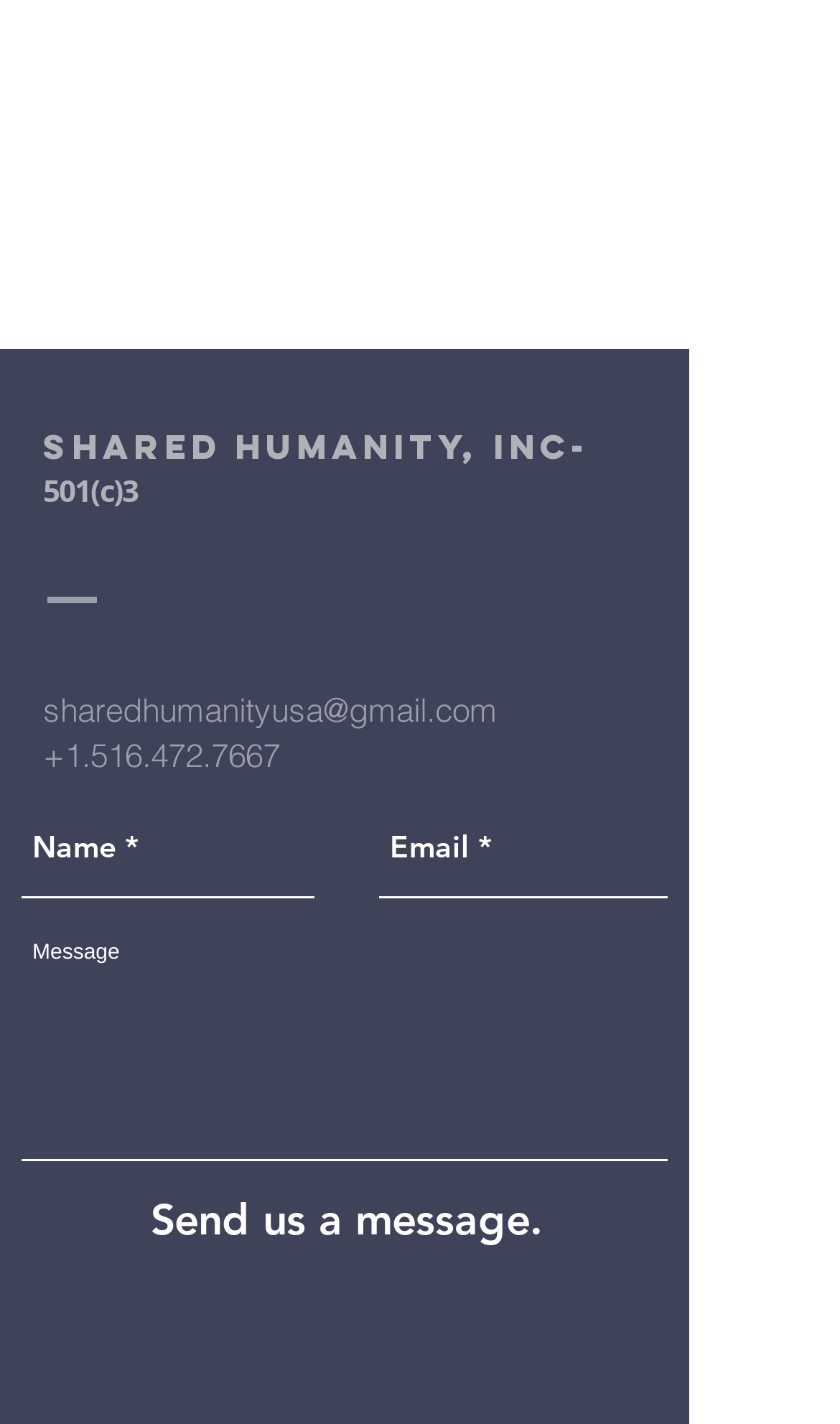Please give a succinct answer to the question in one word or phrase:
How many textboxes are available in the contact form?

3